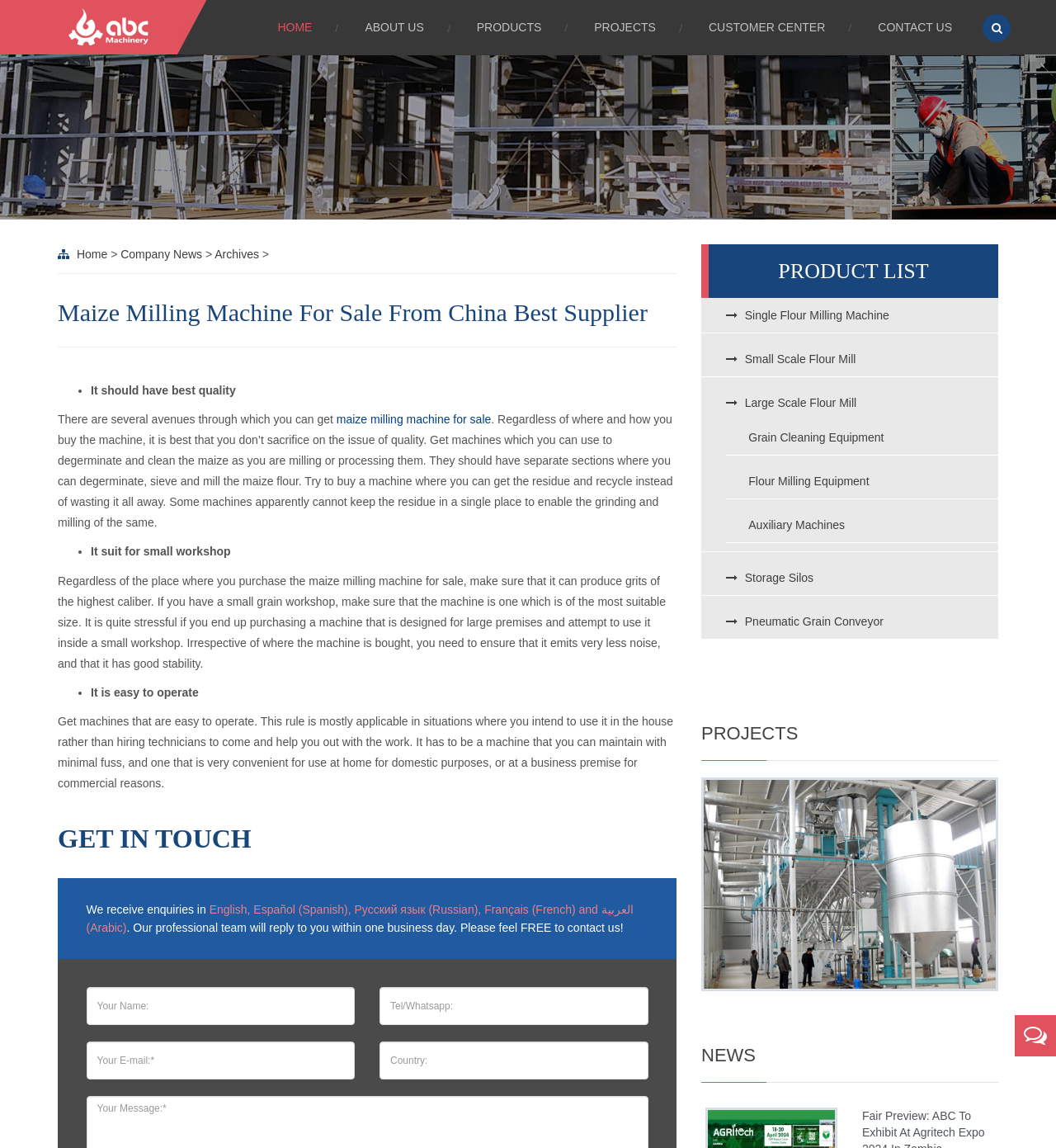Extract the primary heading text from the webpage.

Maize Milling Machine For Sale From China Best Supplier